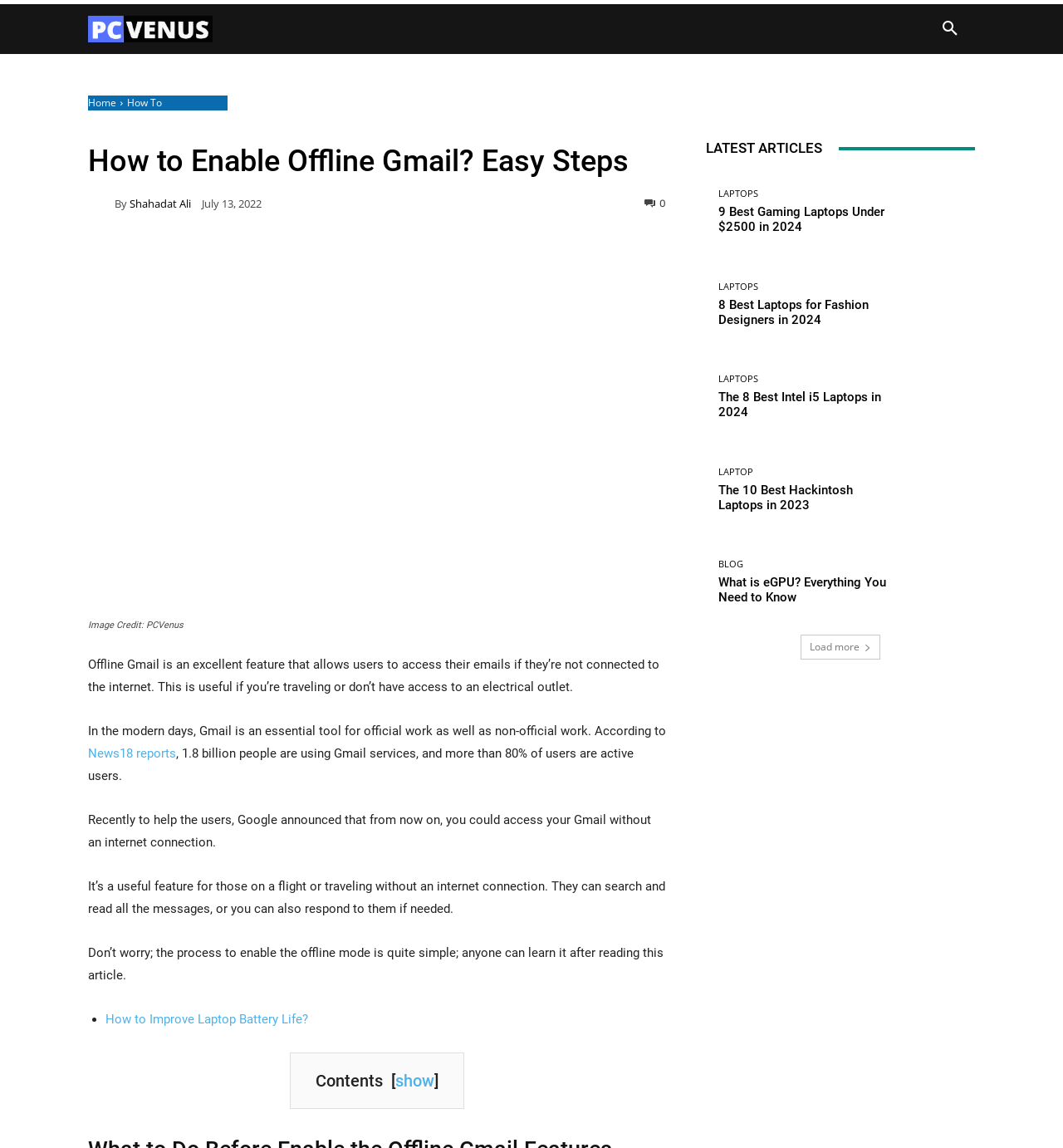Determine the bounding box of the UI element mentioned here: "JEANNE DU BARRY". The coordinates must be in the format [left, top, right, bottom] with values ranging from 0 to 1.

None